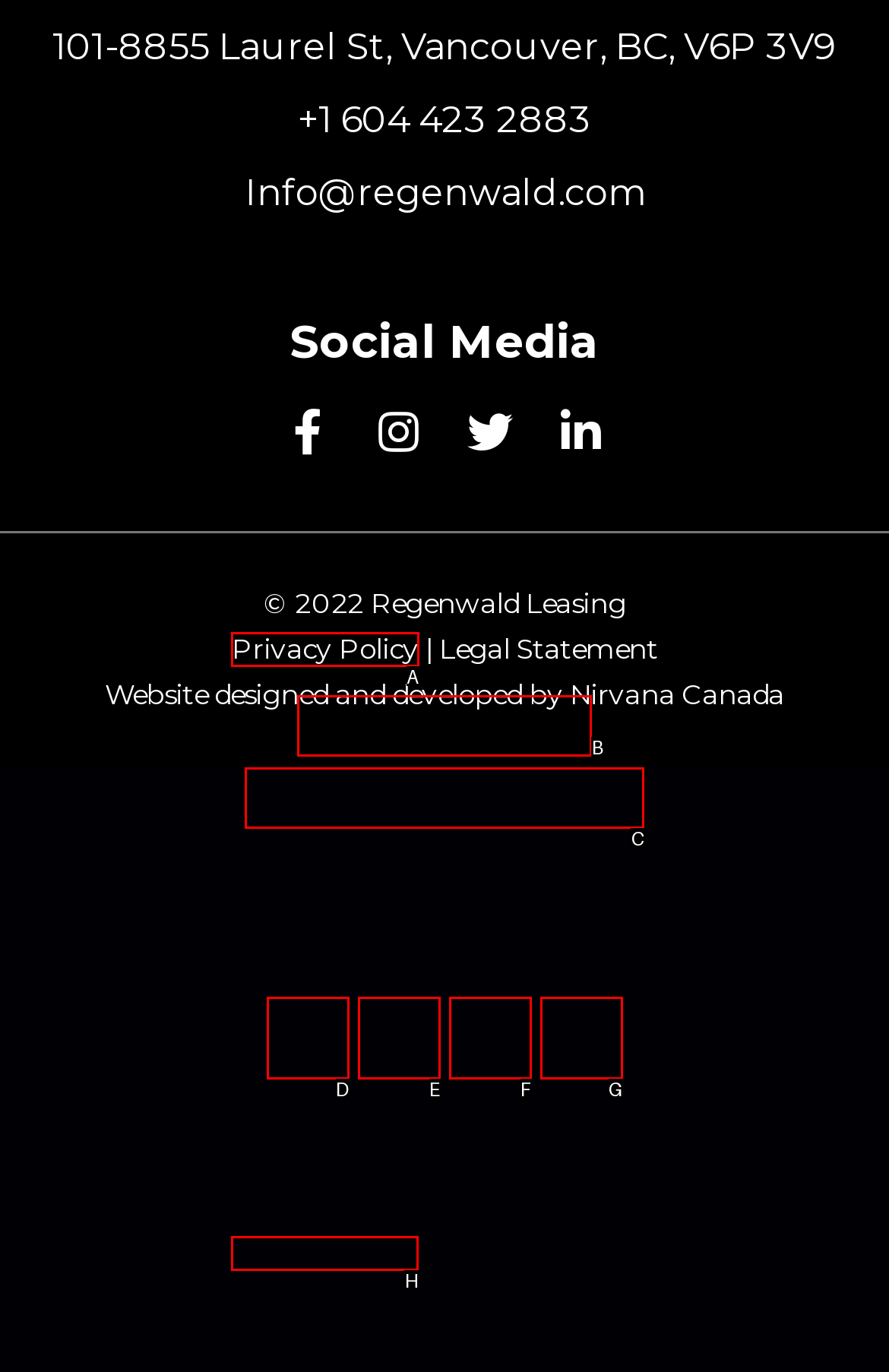Identify the correct letter of the UI element to click for this task: View Privacy Policy
Respond with the letter from the listed options.

A